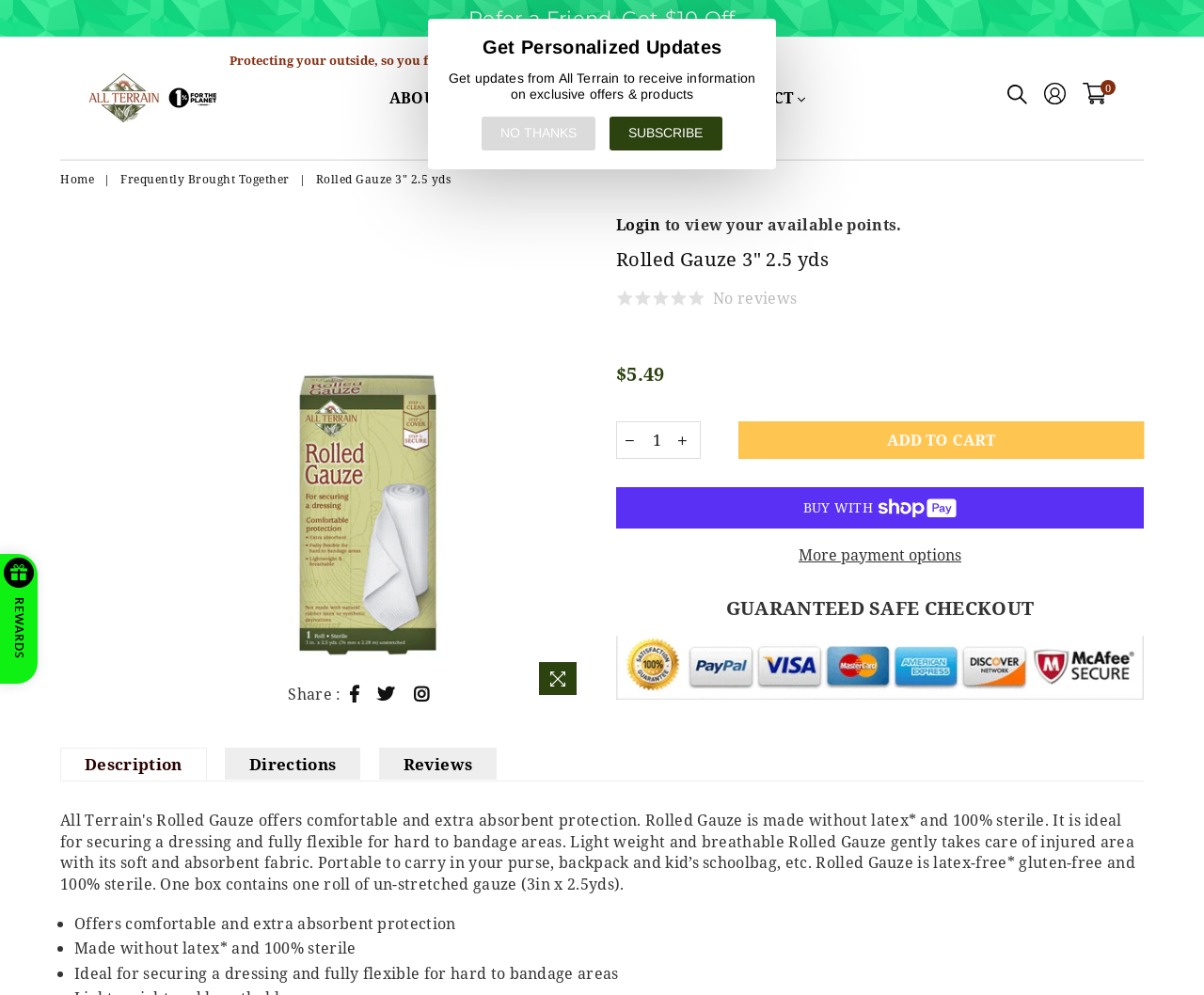How many images are there on the webpage?
Please provide a single word or phrase as the answer based on the screenshot.

14